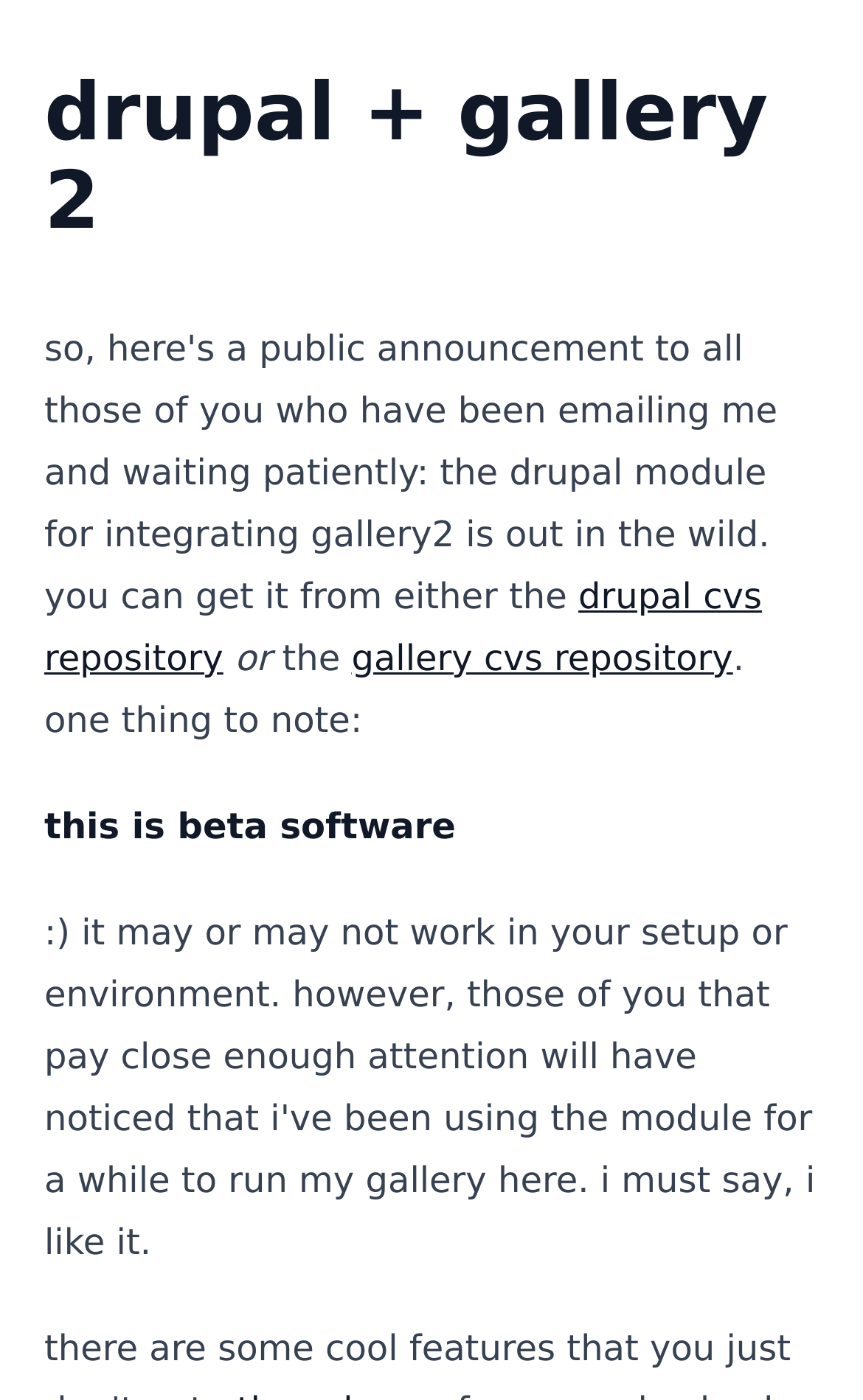What is the relationship between drupal and gallery?
Answer the question with a single word or phrase by looking at the picture.

related projects